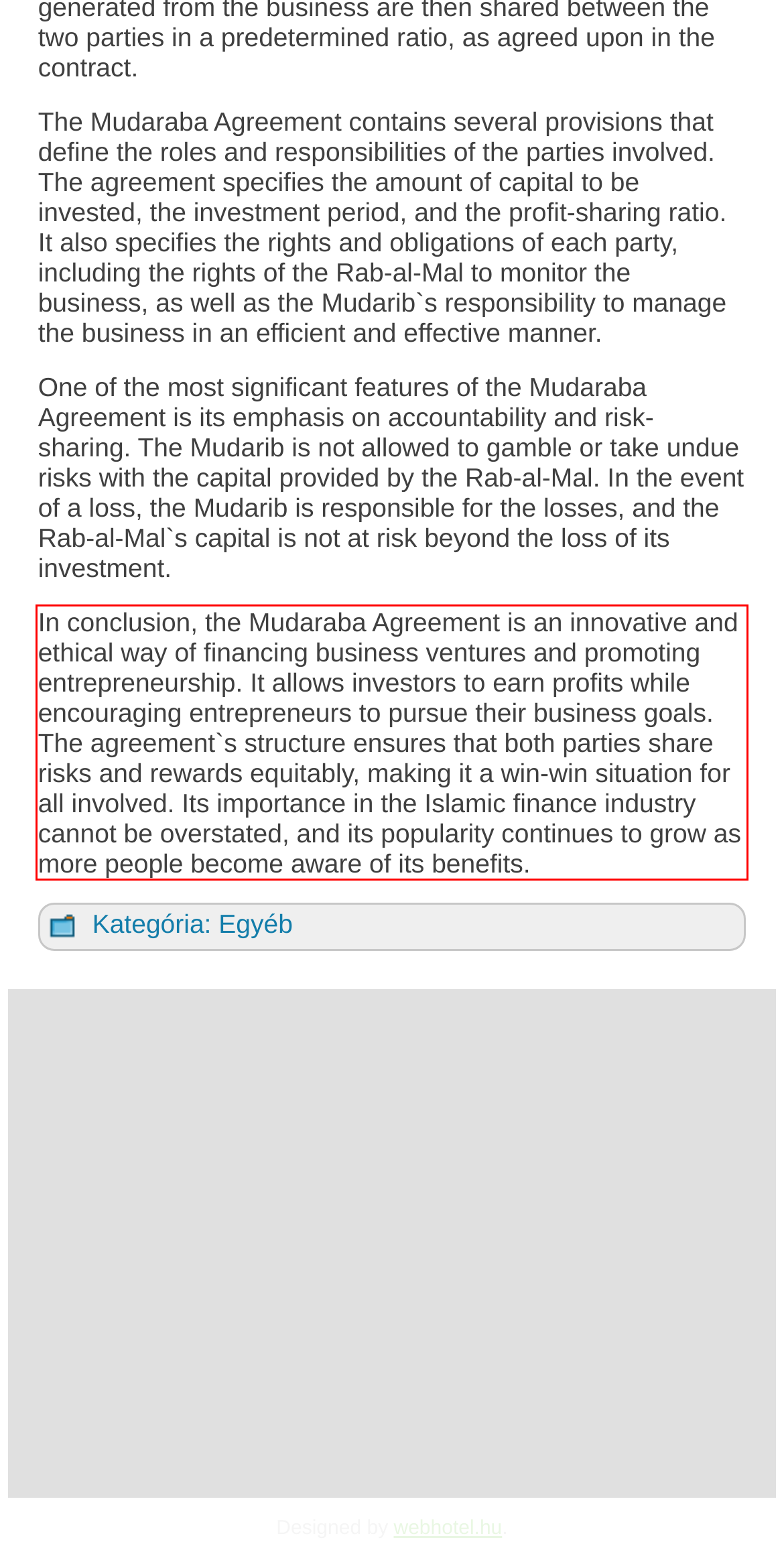Please recognize and transcribe the text located inside the red bounding box in the webpage image.

In conclusion, the Mudaraba Agreement is an innovative and ethical way of financing business ventures and promoting entrepreneurship. It allows investors to earn profits while encouraging entrepreneurs to pursue their business goals. The agreement`s structure ensures that both parties share risks and rewards equitably, making it a win-win situation for all involved. Its importance in the Islamic finance industry cannot be overstated, and its popularity continues to grow as more people become aware of its benefits.